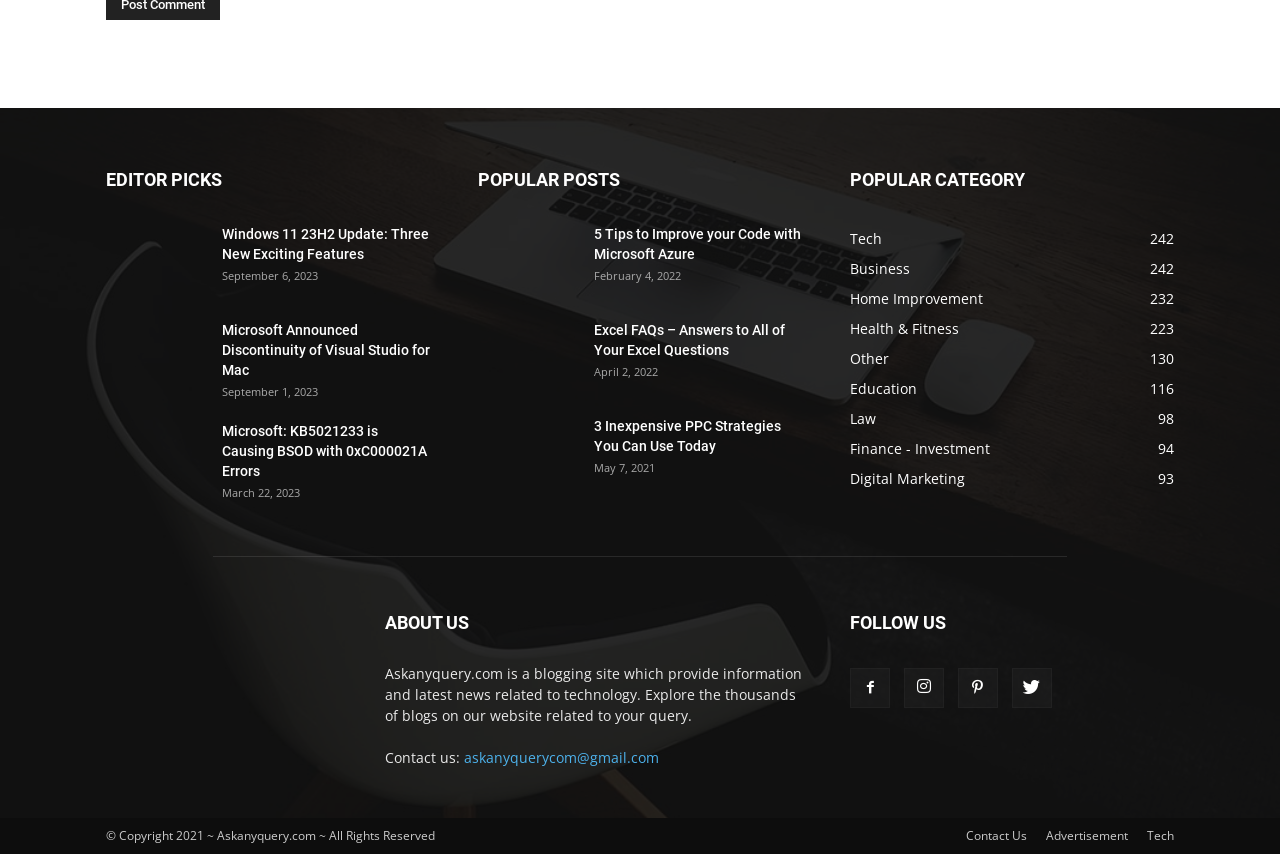Find the bounding box coordinates for the area that must be clicked to perform this action: "Contact us through 'askanyquerycom@gmail.com'".

[0.362, 0.876, 0.515, 0.898]